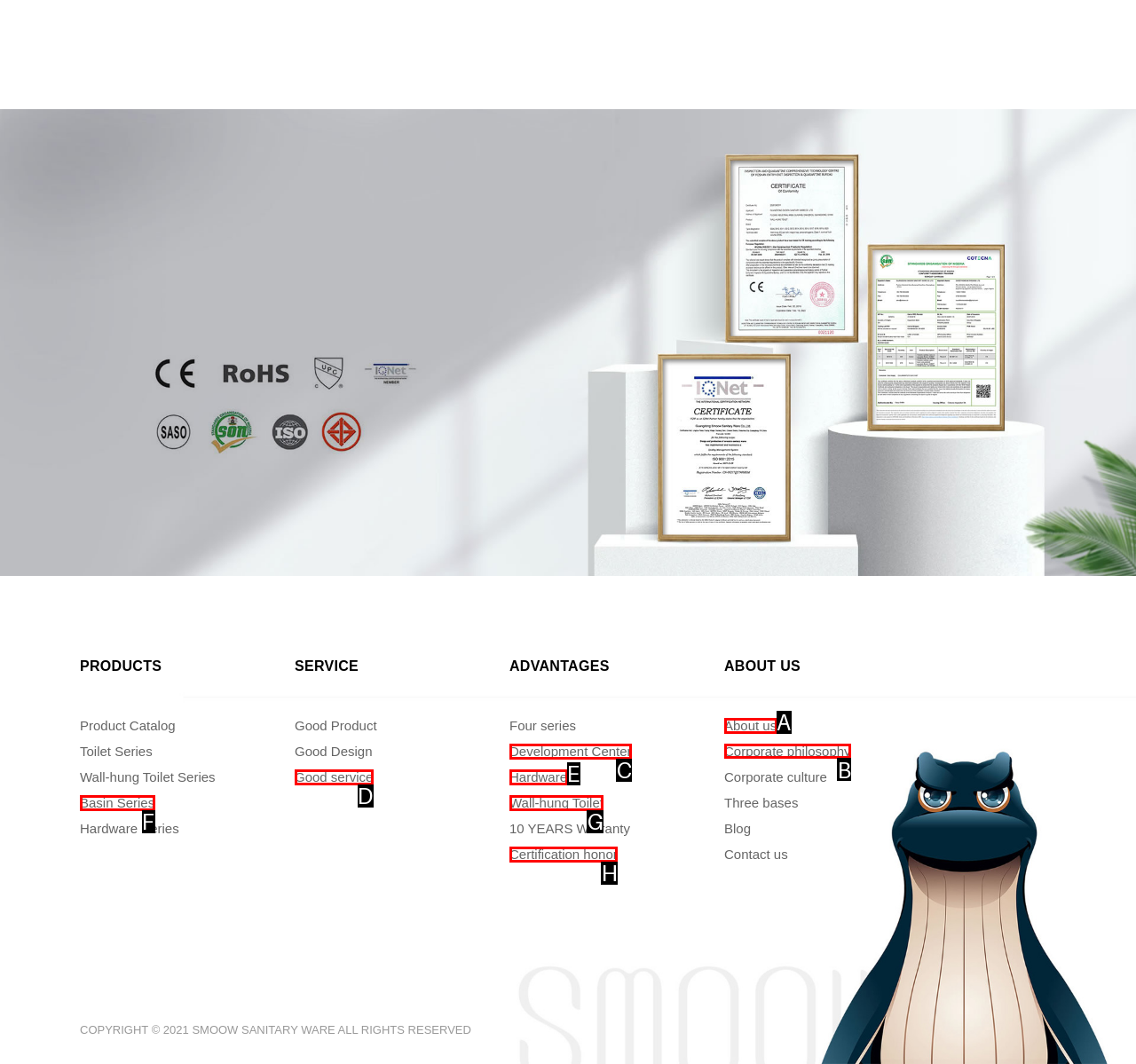Select the UI element that should be clicked to execute the following task: Read about corporate philosophy
Provide the letter of the correct choice from the given options.

B